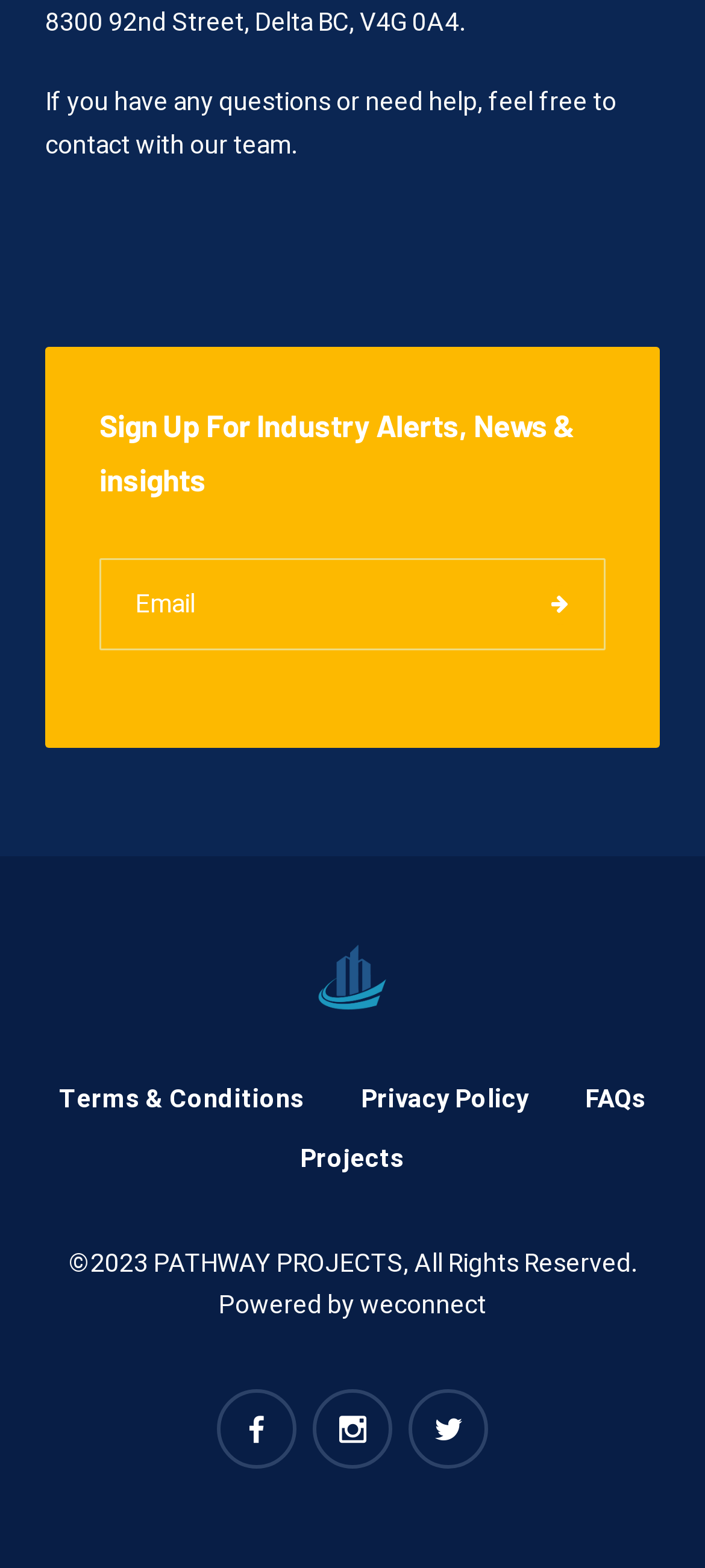Can you identify the bounding box coordinates of the clickable region needed to carry out this instruction: 'Visit Pathway Projects'? The coordinates should be four float numbers within the range of 0 to 1, stated as [left, top, right, bottom].

[0.449, 0.612, 0.551, 0.636]